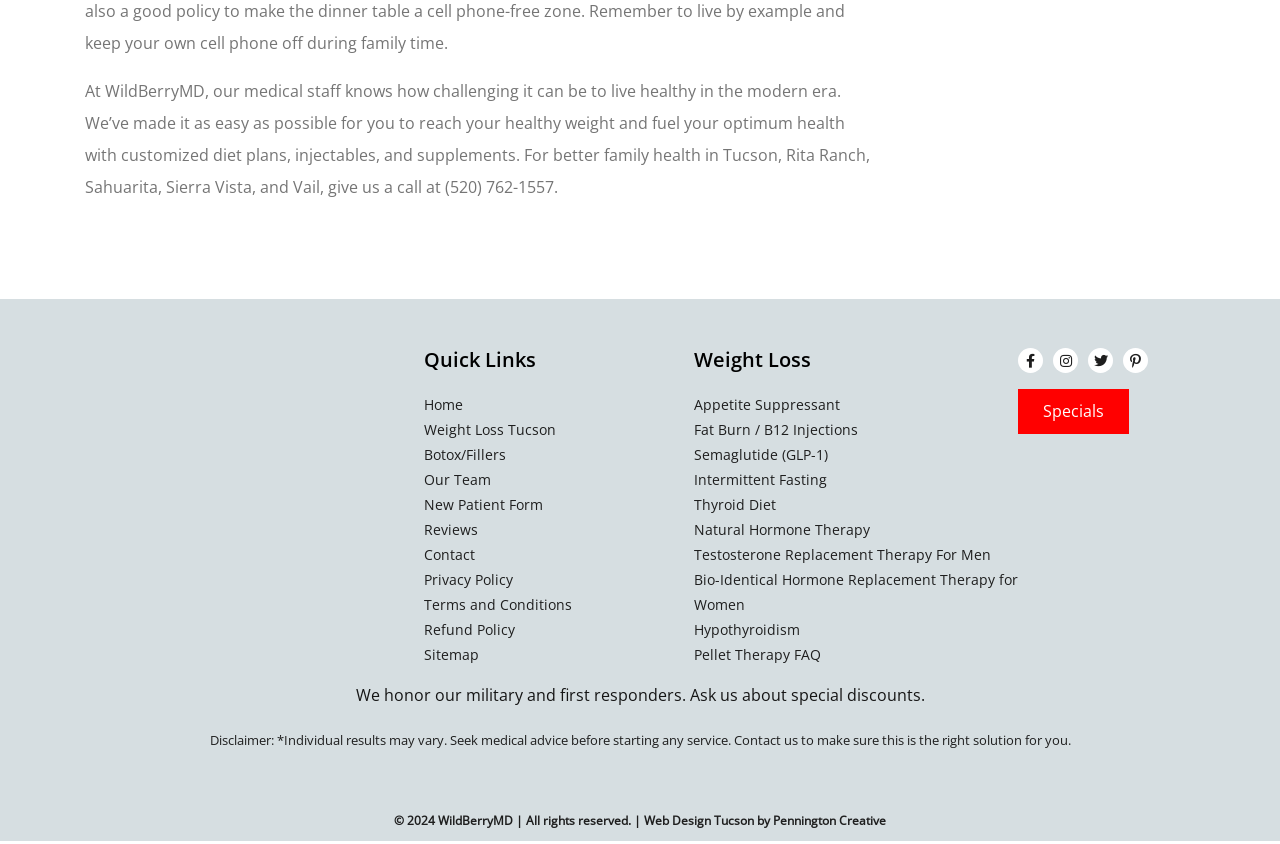Please predict the bounding box coordinates of the element's region where a click is necessary to complete the following instruction: "Click on the WildBerry MD Logo". The coordinates should be represented by four float numbers between 0 and 1, i.e., [left, top, right, bottom].

[0.078, 0.437, 0.289, 0.464]